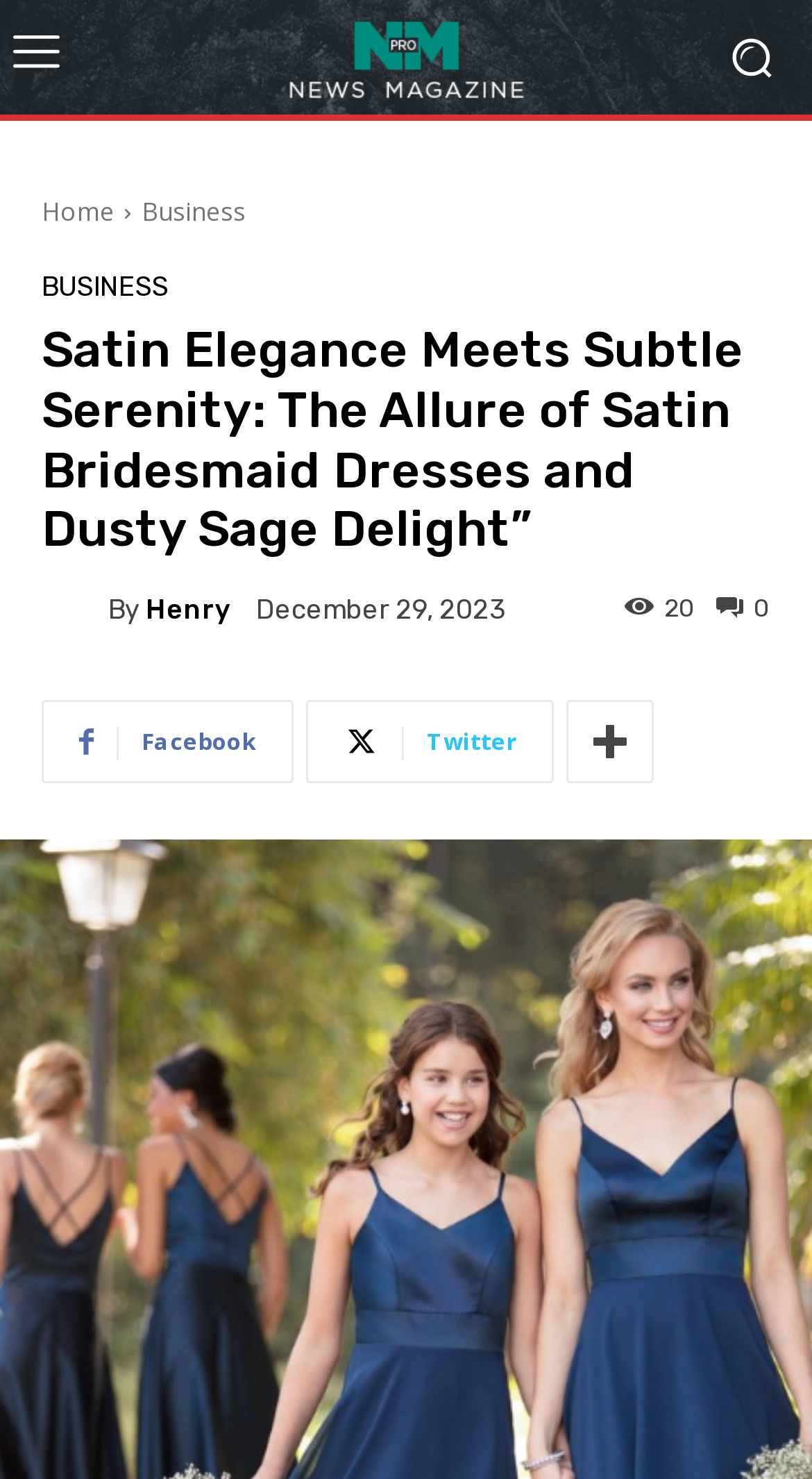Who is the author of the article?
Offer a detailed and exhaustive answer to the question.

The author of the article is Henry, which is mentioned in the text 'By Henry' located at the top of the webpage, within the bounding box of [0.133, 0.401, 0.172, 0.422].